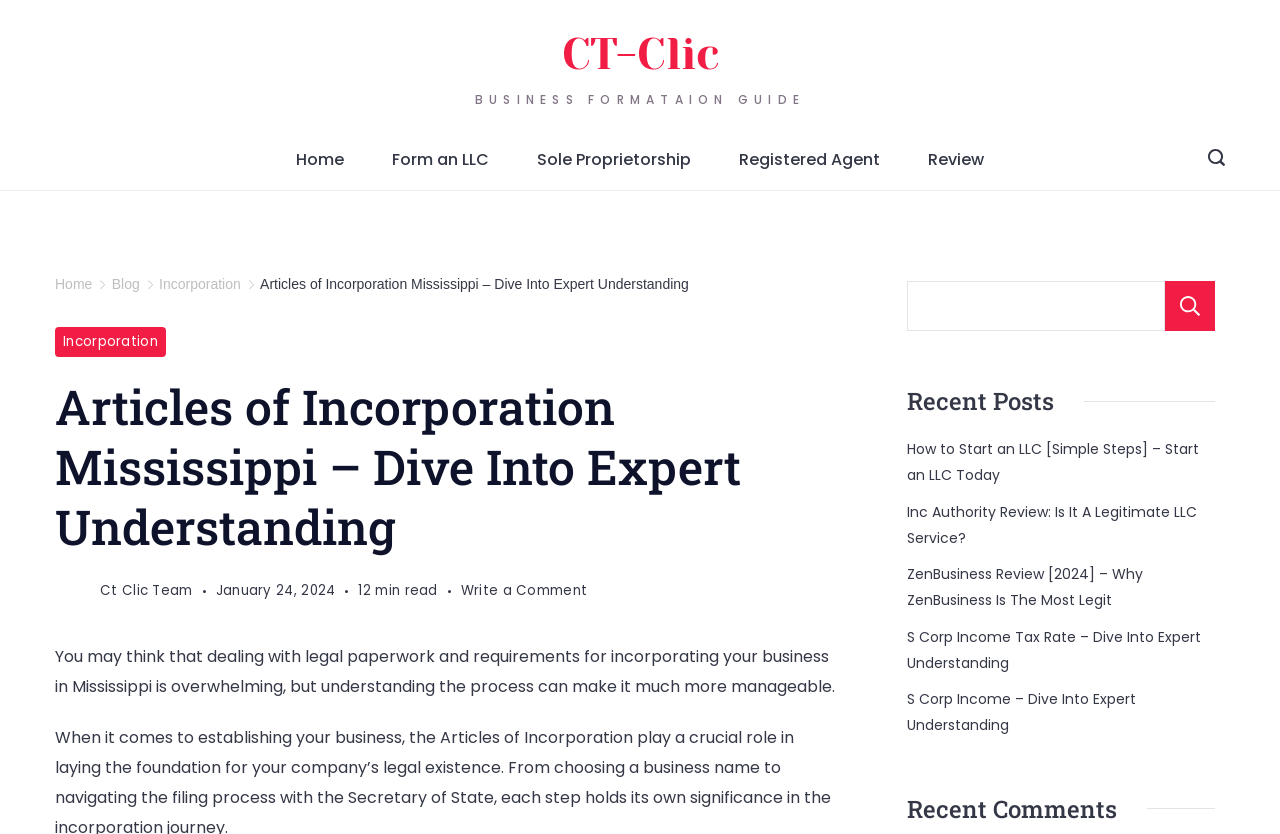Answer the question in one word or a short phrase:
What is the purpose of the search bar?

To search the website